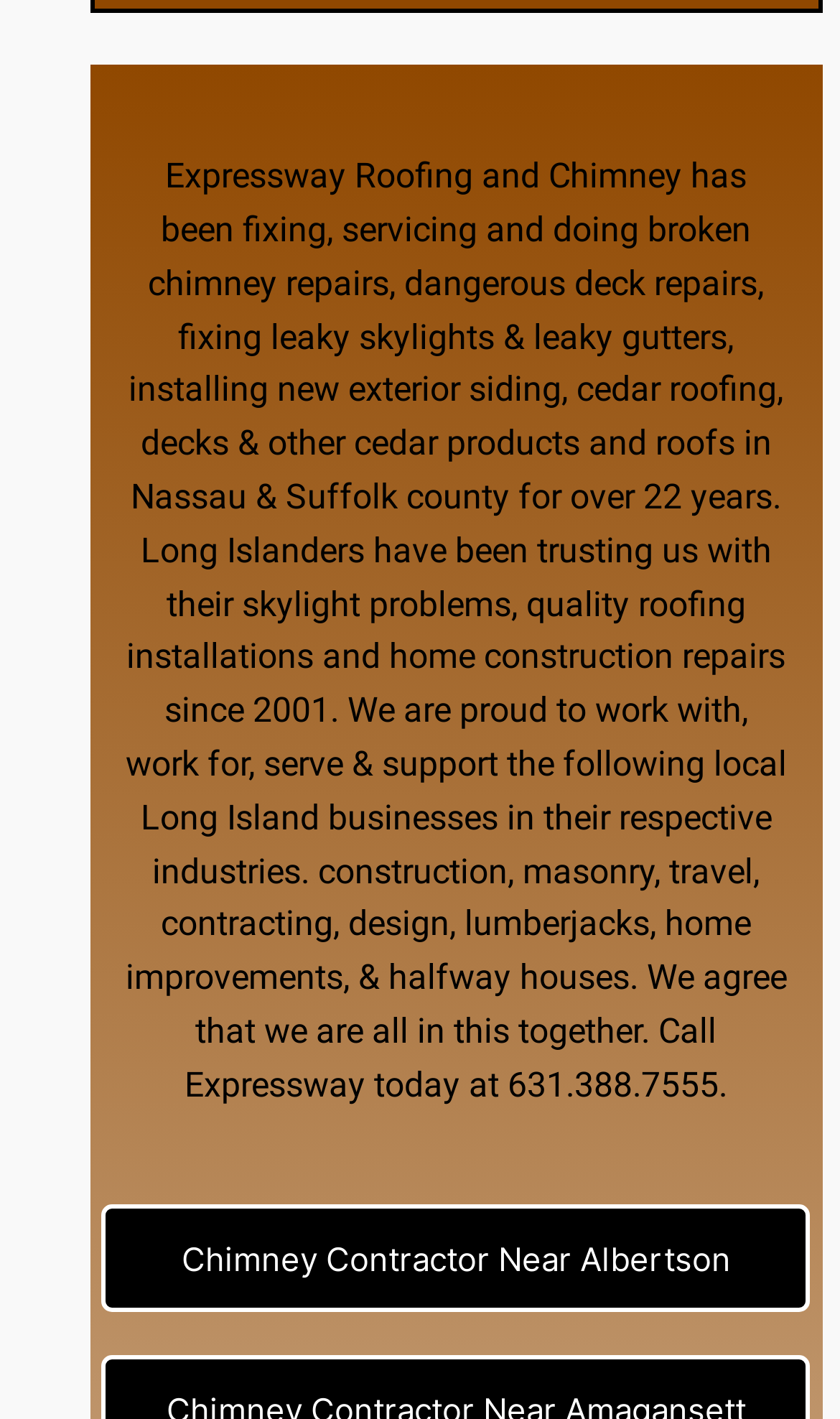Identify the bounding box for the element characterized by the following description: "contracting".

[0.192, 0.637, 0.397, 0.665]